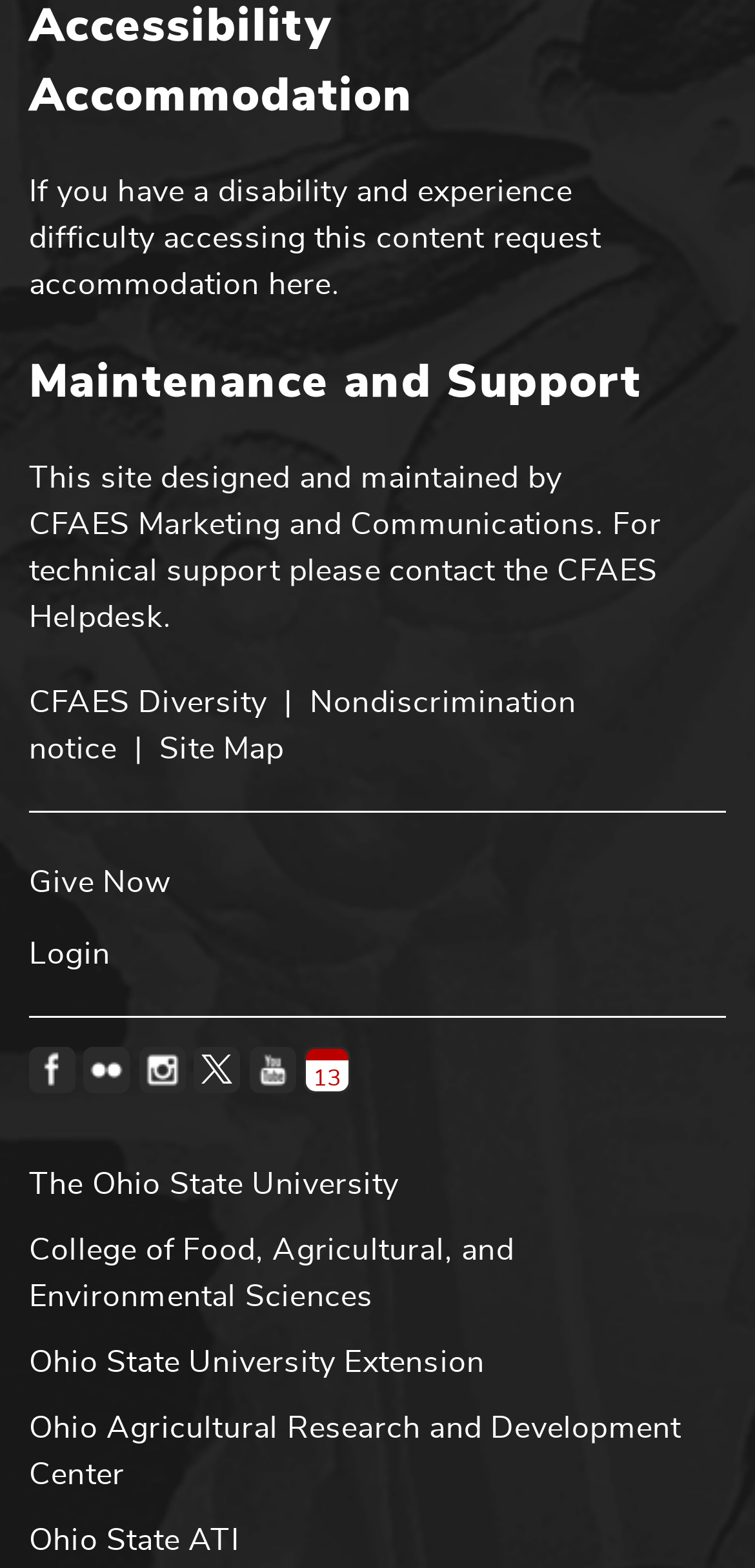What is the technical support contact?
Using the image, provide a detailed and thorough answer to the question.

I found the answer by looking at the text that says 'For technical support please contact the CFAES Helpdesk'. This suggests that the CFAES Helpdesk is the contact for technical support.